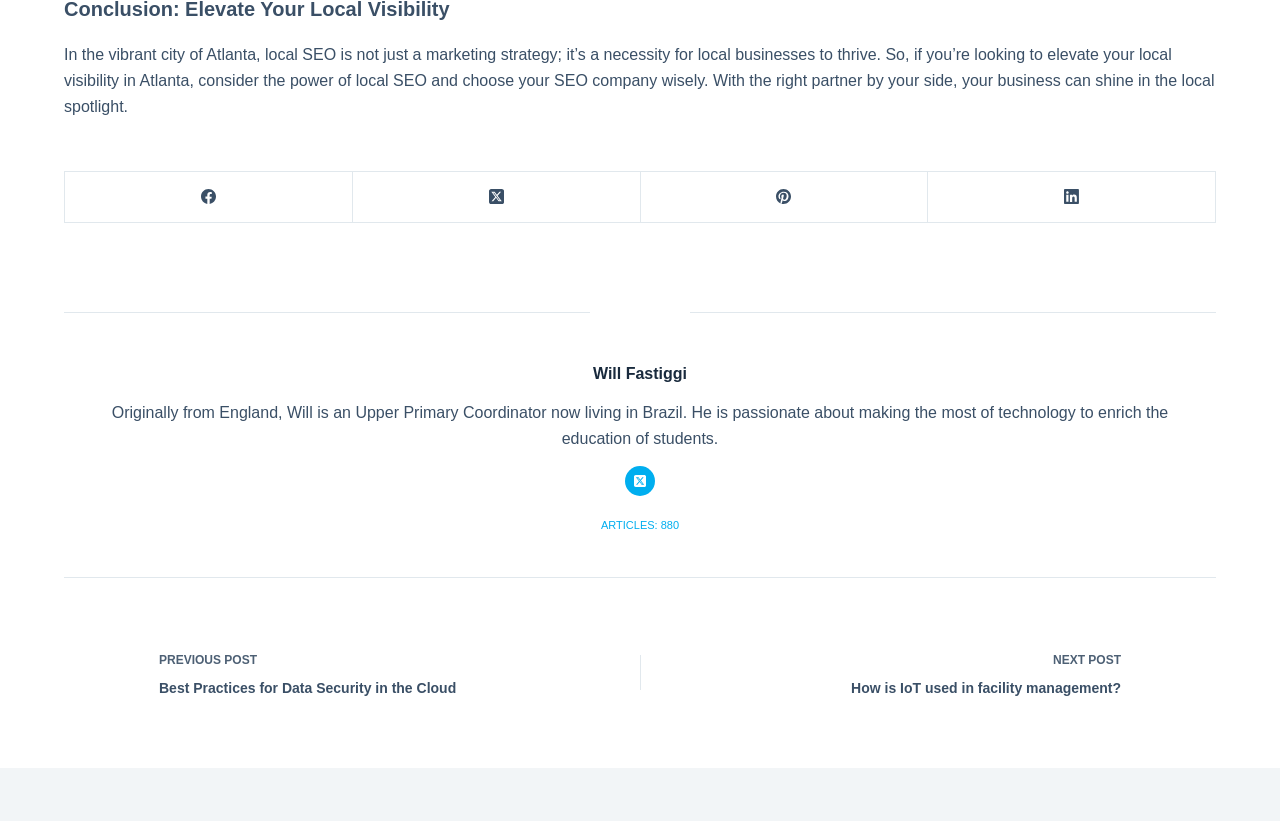How many social media platforms are listed at the top?
Provide a fully detailed and comprehensive answer to the question.

I counted the number of social media links at the top of the page, which are Facebook, Twitter, Pinterest, and LinkedIn, and found that there are 4 platforms listed.